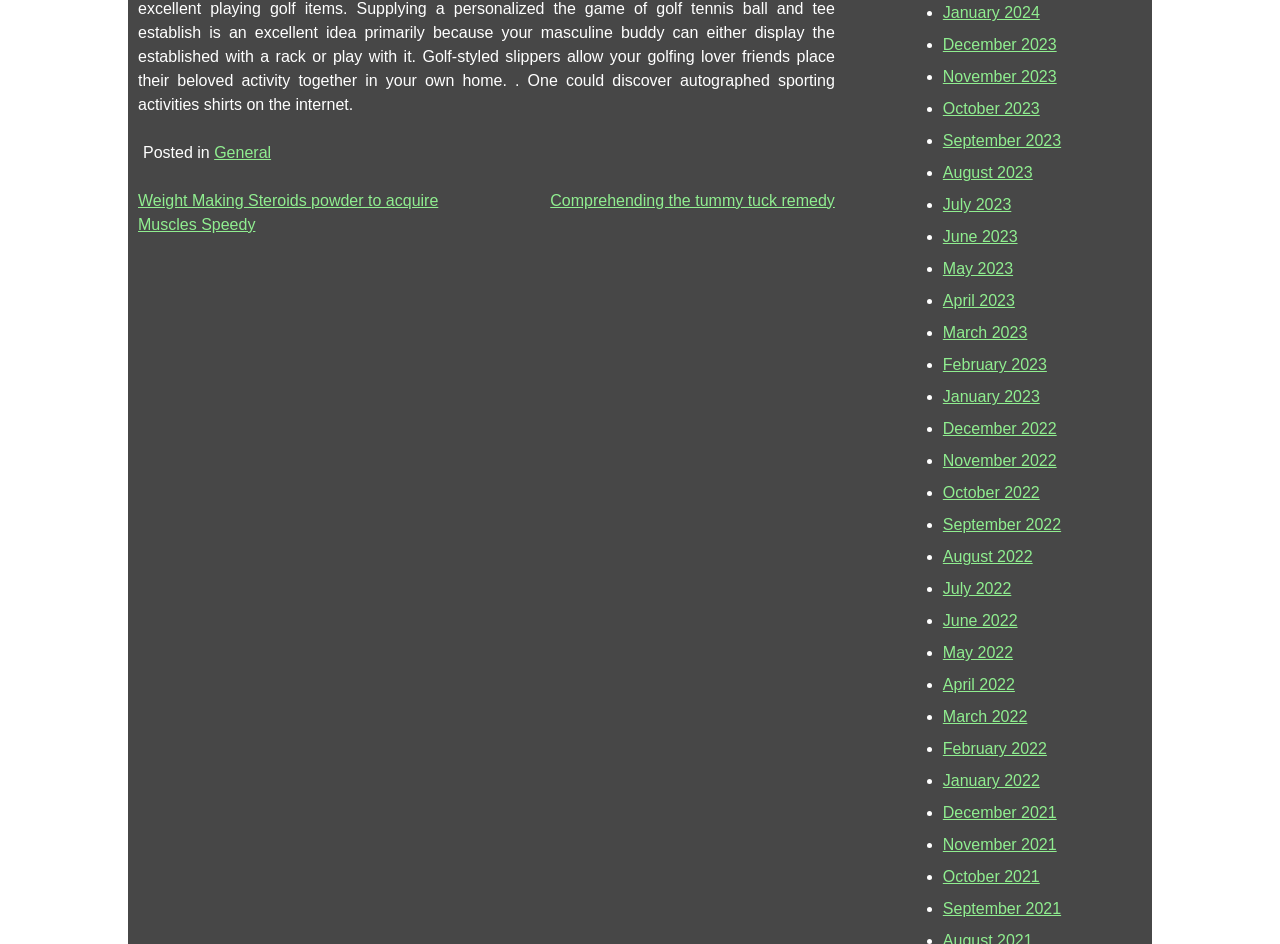Specify the bounding box coordinates of the element's region that should be clicked to achieve the following instruction: "Browse the 'September 2021' archive". The bounding box coordinates consist of four float numbers between 0 and 1, in the format [left, top, right, bottom].

[0.737, 0.954, 0.829, 0.972]